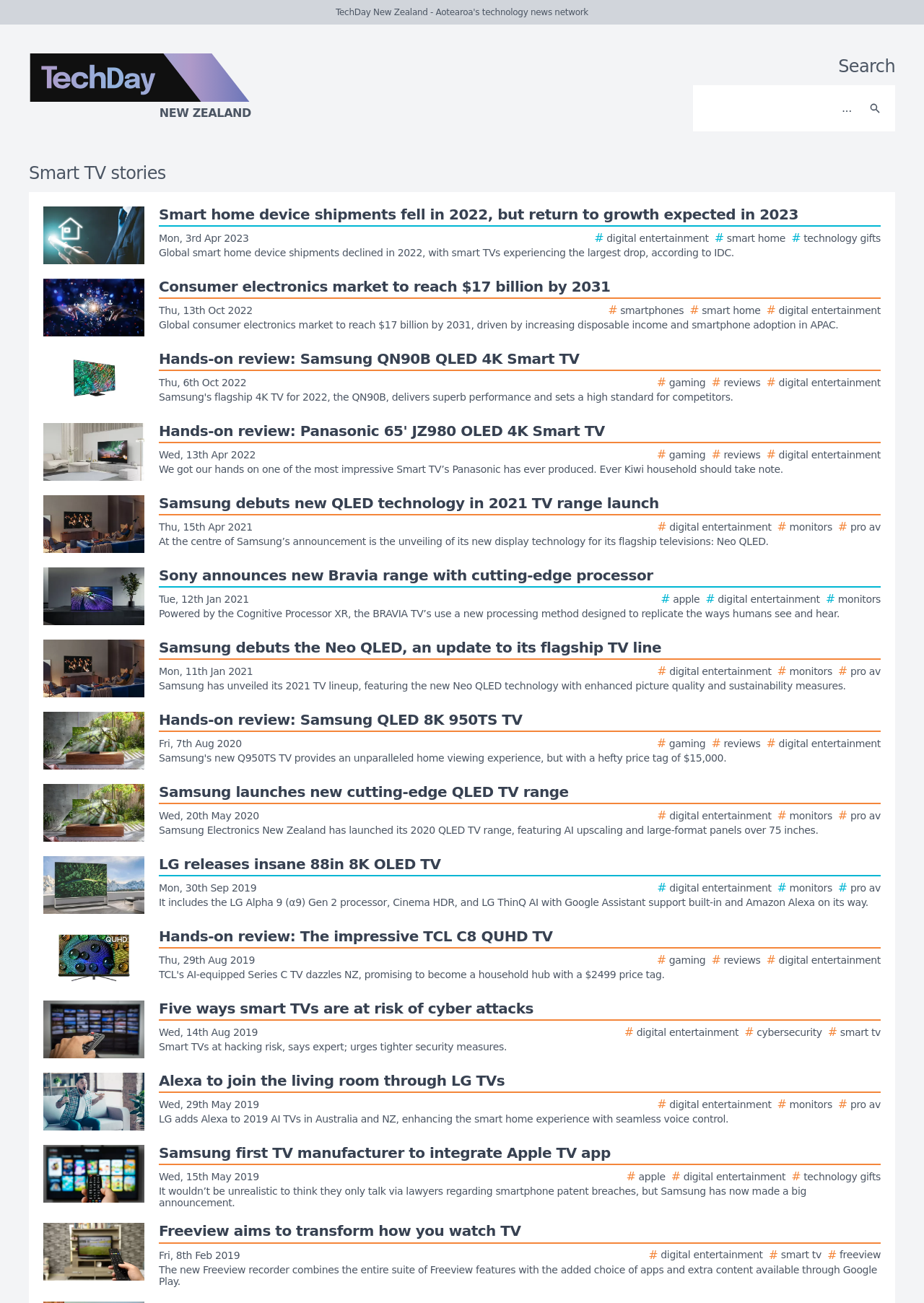Elaborate on the webpage's design and content in a detailed caption.

This webpage is a list of Smart TV stories from TechDay New Zealand. At the top left corner, there is a logo of TechDay New Zealand, accompanied by a search bar and a search button to the right. Below the logo, there is a heading that reads "Smart TV stories". 

The main content of the webpage is a list of 15 news articles related to Smart TVs, each with a thumbnail image, a title, and a brief summary. The articles are arranged in a vertical column, with the most recent article at the top. Each article has a similar layout, with the thumbnail image aligned to the left, and the title and summary to the right. The titles of the articles are descriptive, providing a brief overview of the content, such as "Hands-on review: Samsung QN90B QLED 4K Smart TV" or "Samsung debuts new QLED technology in 2021 TV range launch". The summaries provide more detailed information about the article, including specific features, prices, and release dates.

The articles are densely packed, with minimal spacing between them, giving the impression of a comprehensive and extensive list of Smart TV-related news. Overall, the webpage appears to be a useful resource for anyone interested in staying up-to-date with the latest developments in the Smart TV industry.